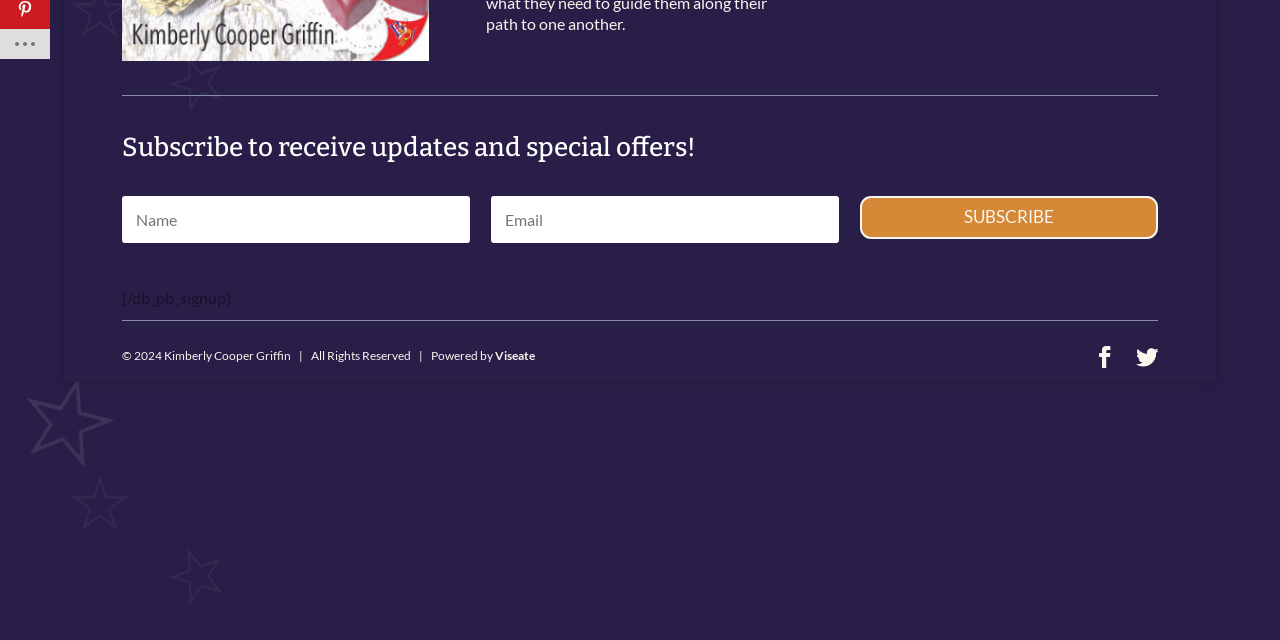Identify the bounding box of the UI element described as follows: "Subscribe". Provide the coordinates as four float numbers in the range of 0 to 1 [left, top, right, bottom].

[0.672, 0.306, 0.905, 0.374]